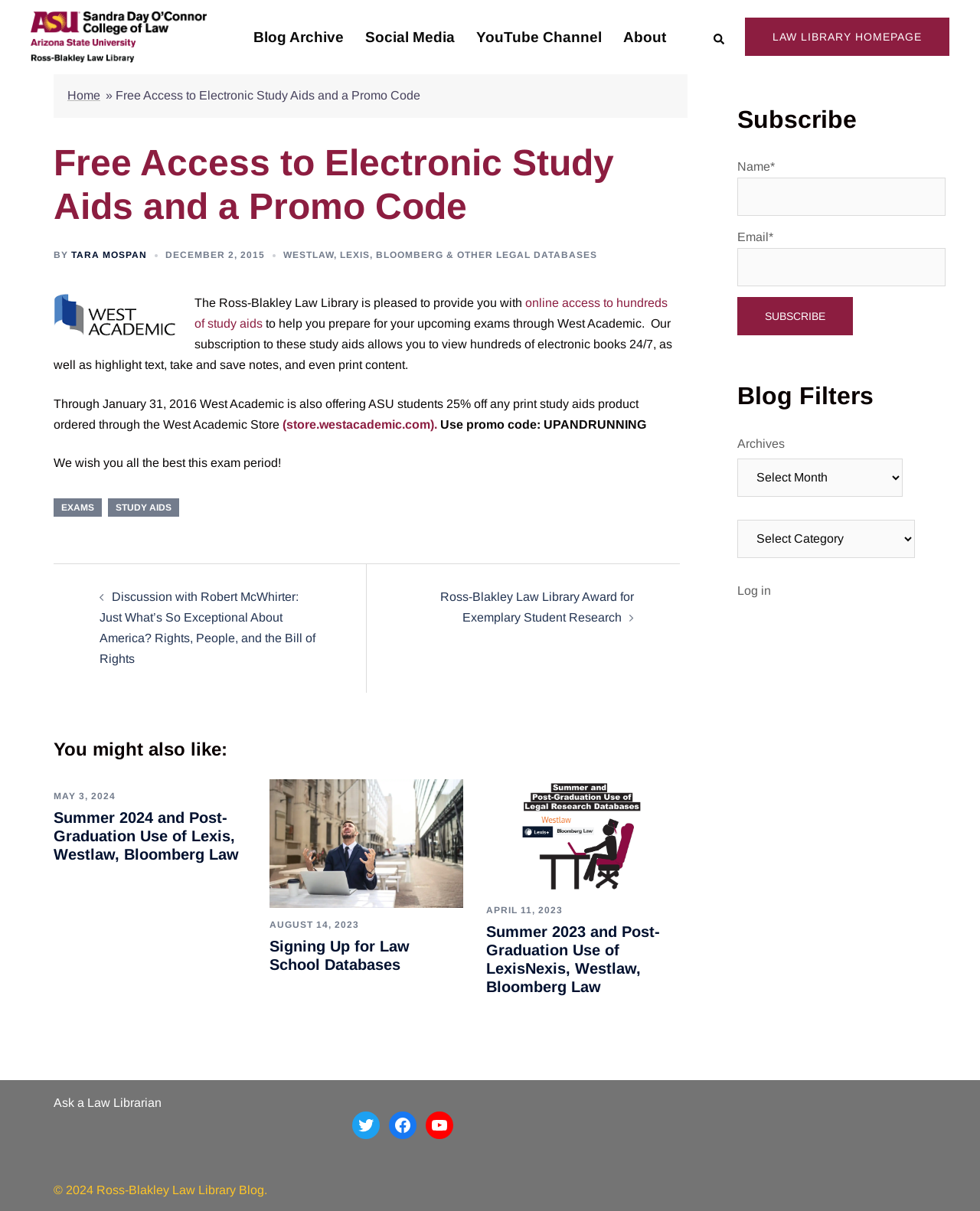Pinpoint the bounding box coordinates of the clickable area necessary to execute the following instruction: "View the YouTube channel". The coordinates should be given as four float numbers between 0 and 1, namely [left, top, right, bottom].

[0.486, 0.021, 0.614, 0.041]